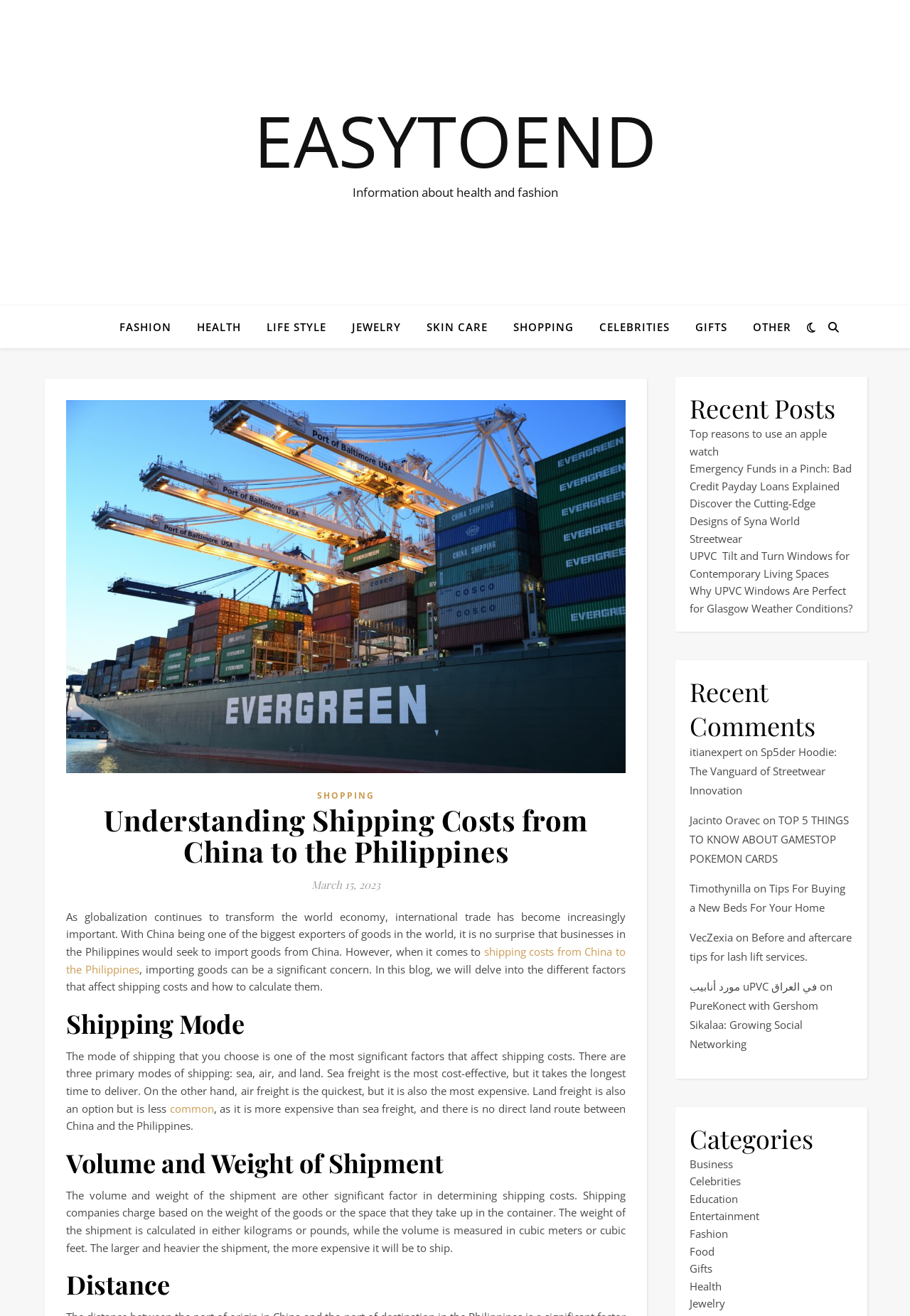Using the element description provided, determine the bounding box coordinates in the format (top-left x, top-left y, bottom-right x, bottom-right y). Ensure that all values are floating point numbers between 0 and 1. Element description: مورد أنابيب uPVC في العراق

[0.758, 0.744, 0.898, 0.755]